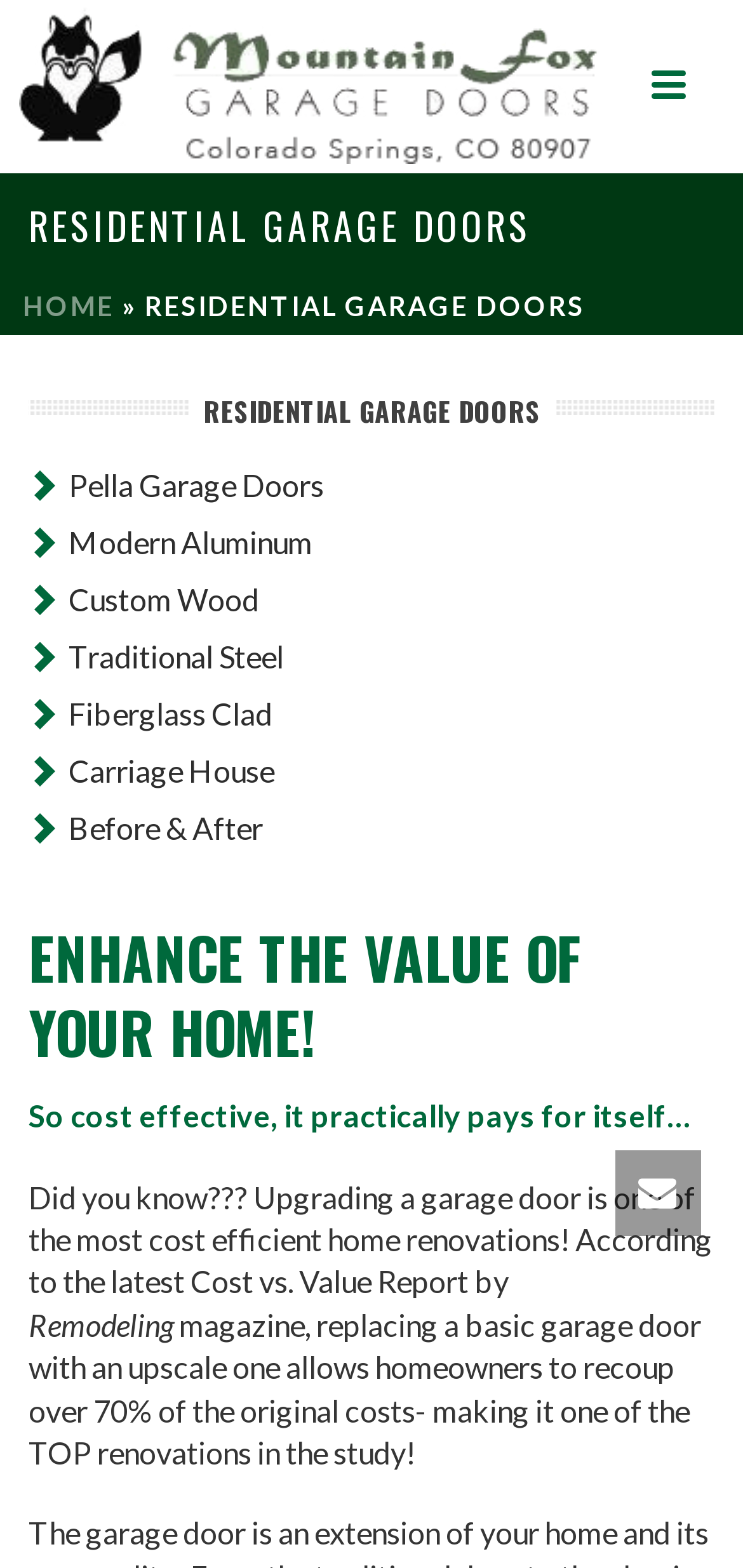Locate the bounding box coordinates of the area you need to click to fulfill this instruction: 'Navigate to 'HOME''. The coordinates must be in the form of four float numbers ranging from 0 to 1: [left, top, right, bottom].

[0.031, 0.185, 0.154, 0.205]